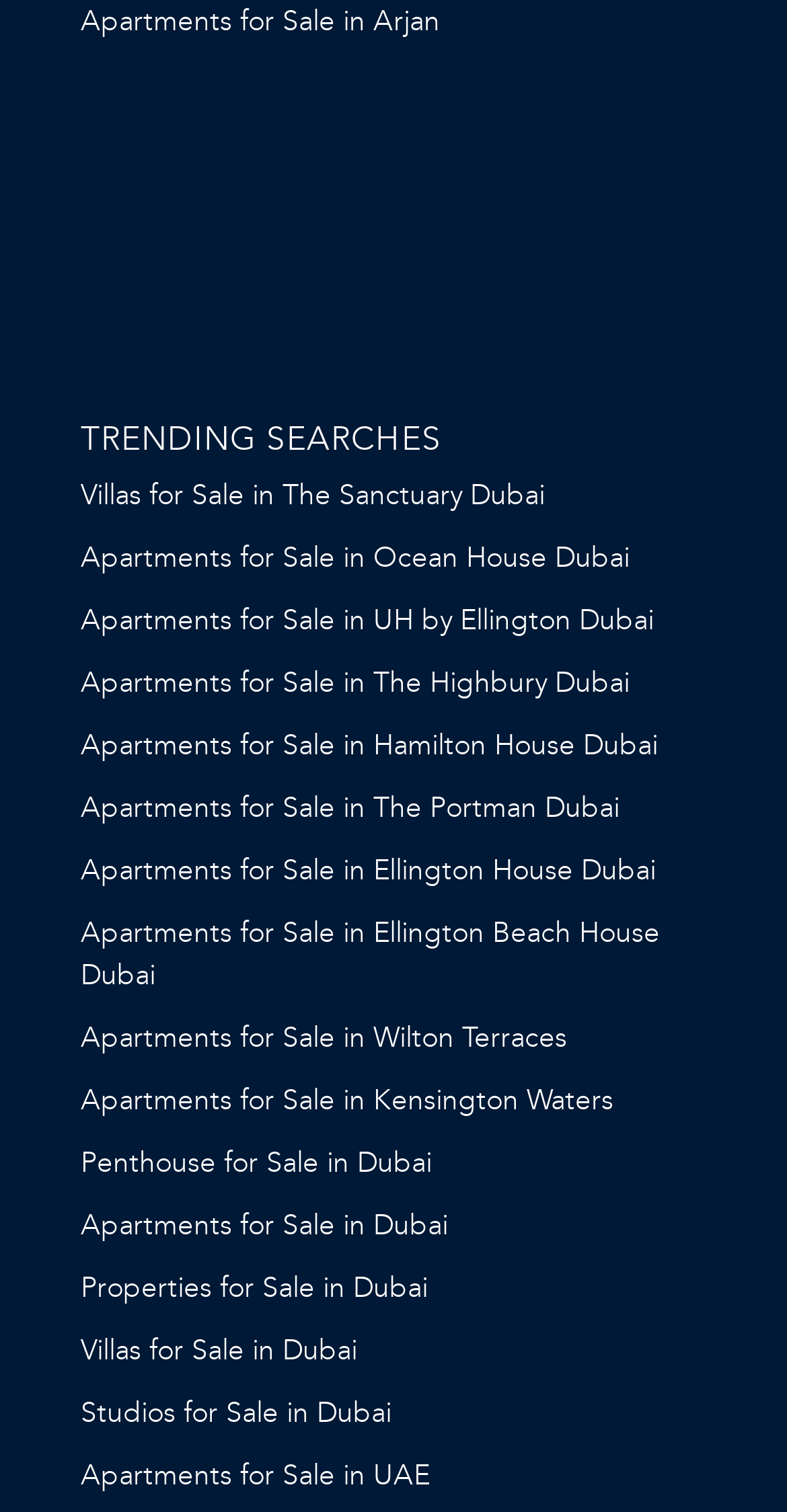How many villas for sale are listed?
Please provide a single word or phrase as the answer based on the screenshot.

2